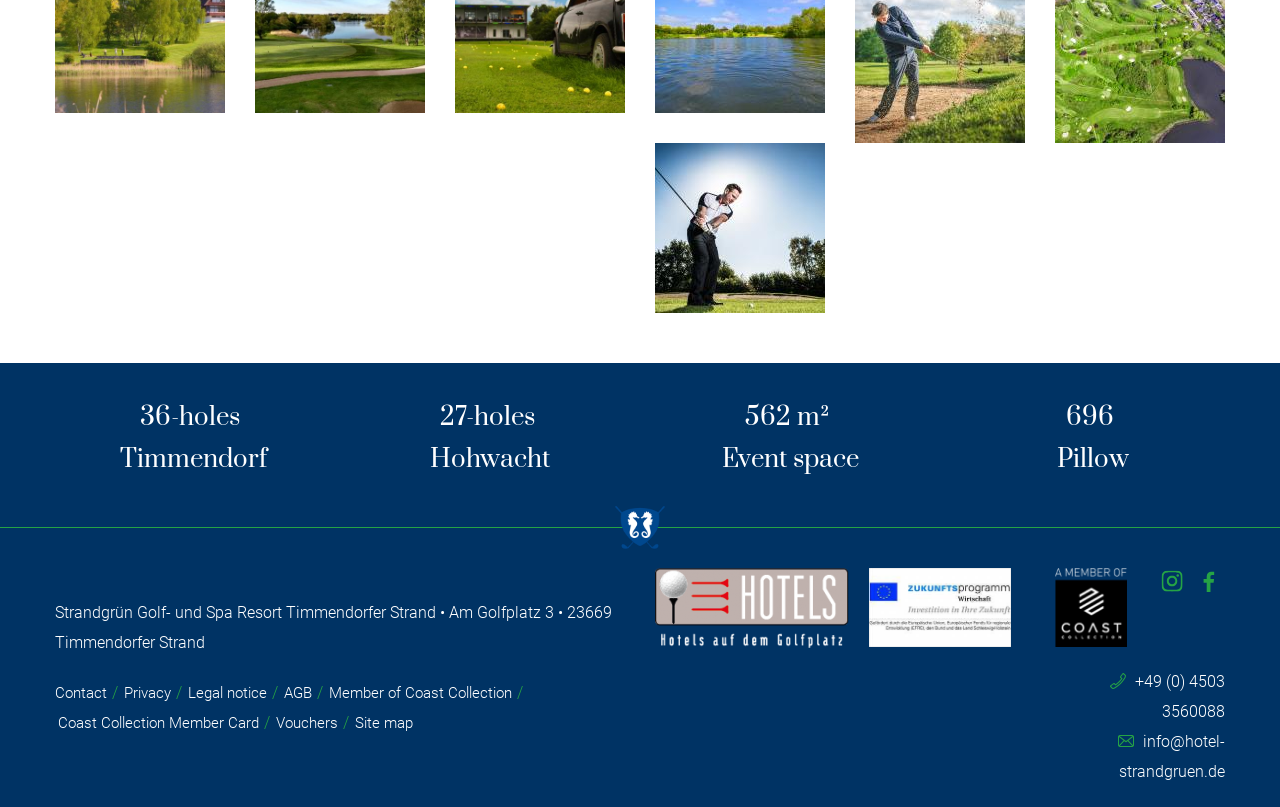Determine the bounding box coordinates for the UI element with the following description: "August 2020". The coordinates should be four float numbers between 0 and 1, represented as [left, top, right, bottom].

None